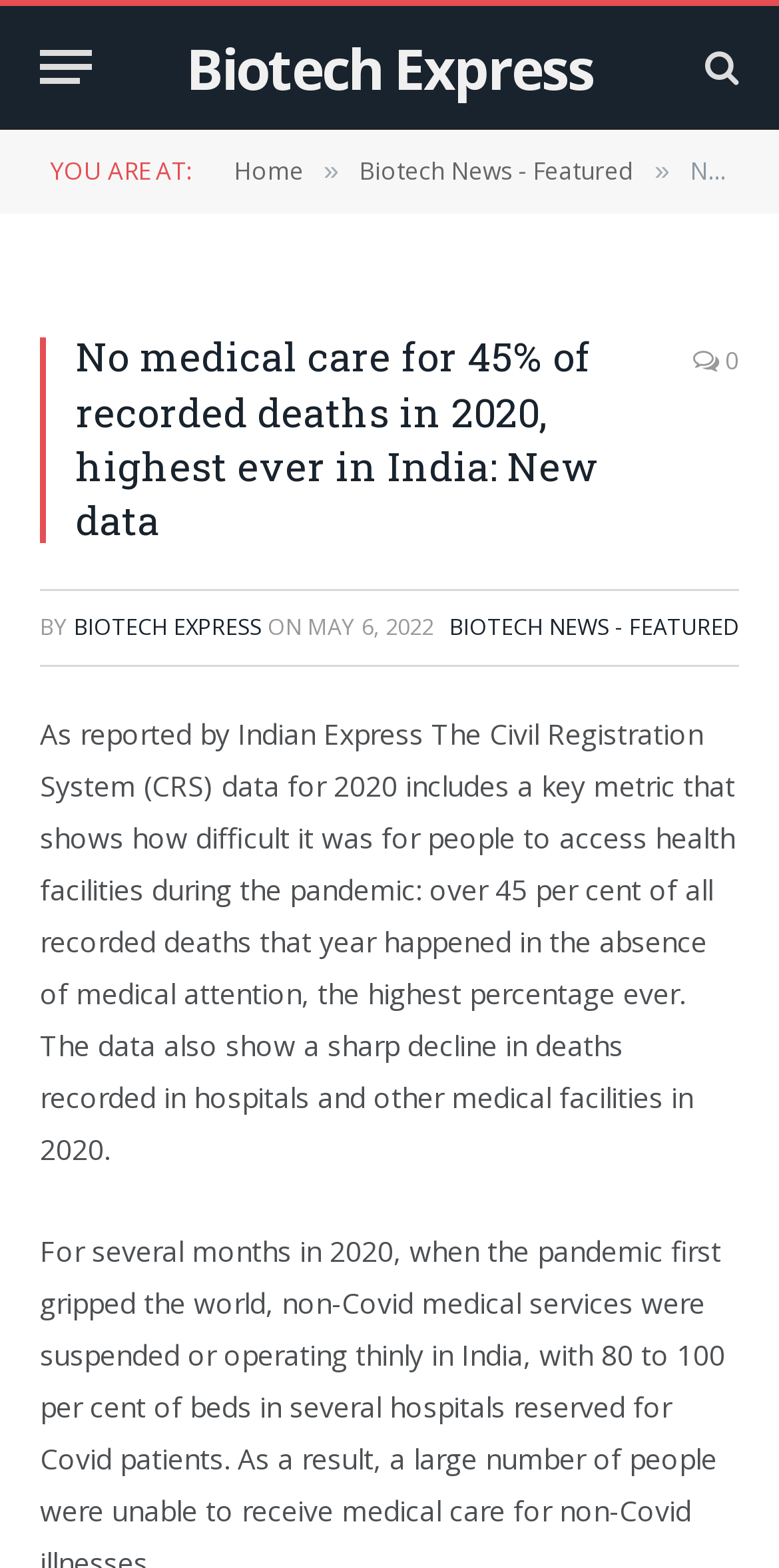What is the name of the system that provided the data for 2020?
Answer the question with detailed information derived from the image.

The answer can be found in the article's content, which mentions that 'The Civil Registration System (CRS) data for 2020 includes a key metric...'